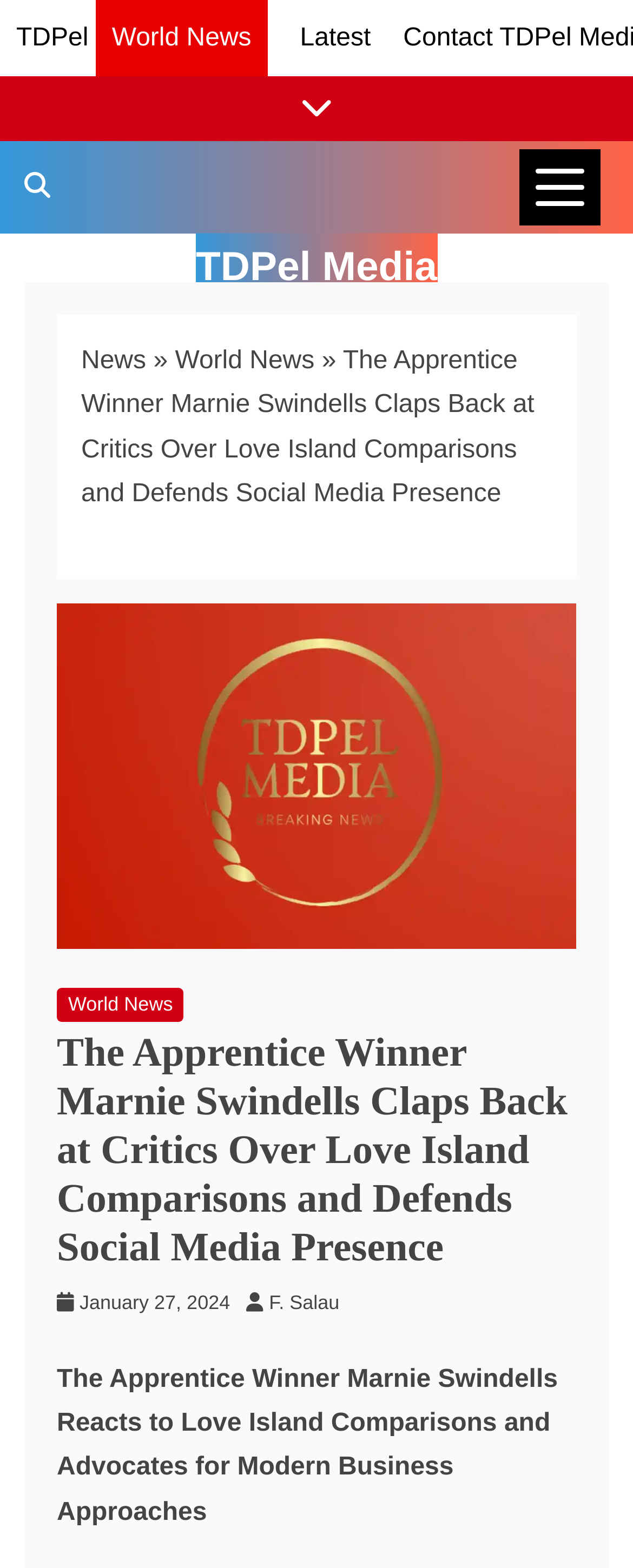Can you look at the image and give a comprehensive answer to the question:
What is the publication date of the current article?

I found the publication date by looking at the section below the article title, where it lists the author and the publication date.